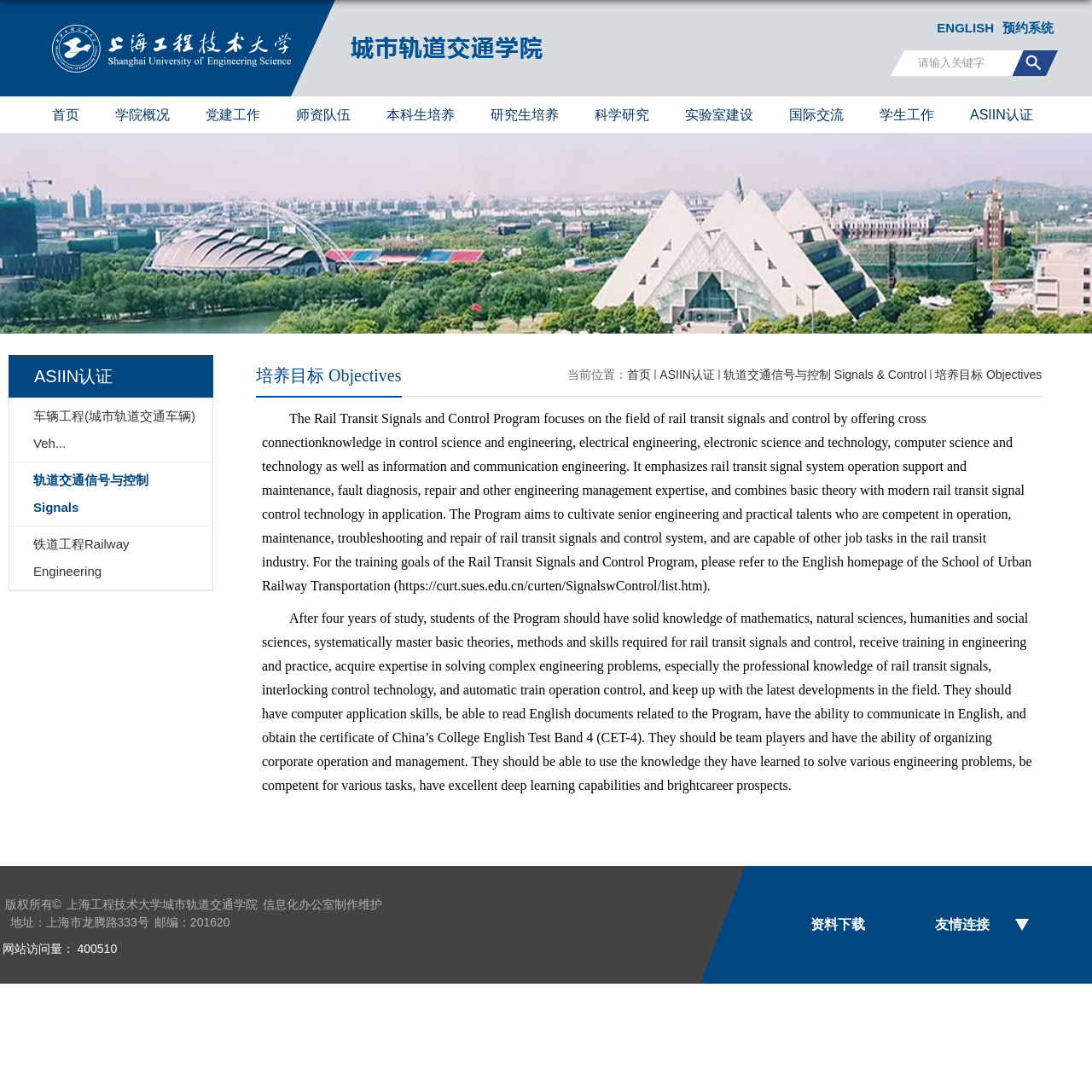Locate the bounding box coordinates of the UI element described by: "Books & Training Products". The bounding box coordinates should consist of four float numbers between 0 and 1, i.e., [left, top, right, bottom].

None